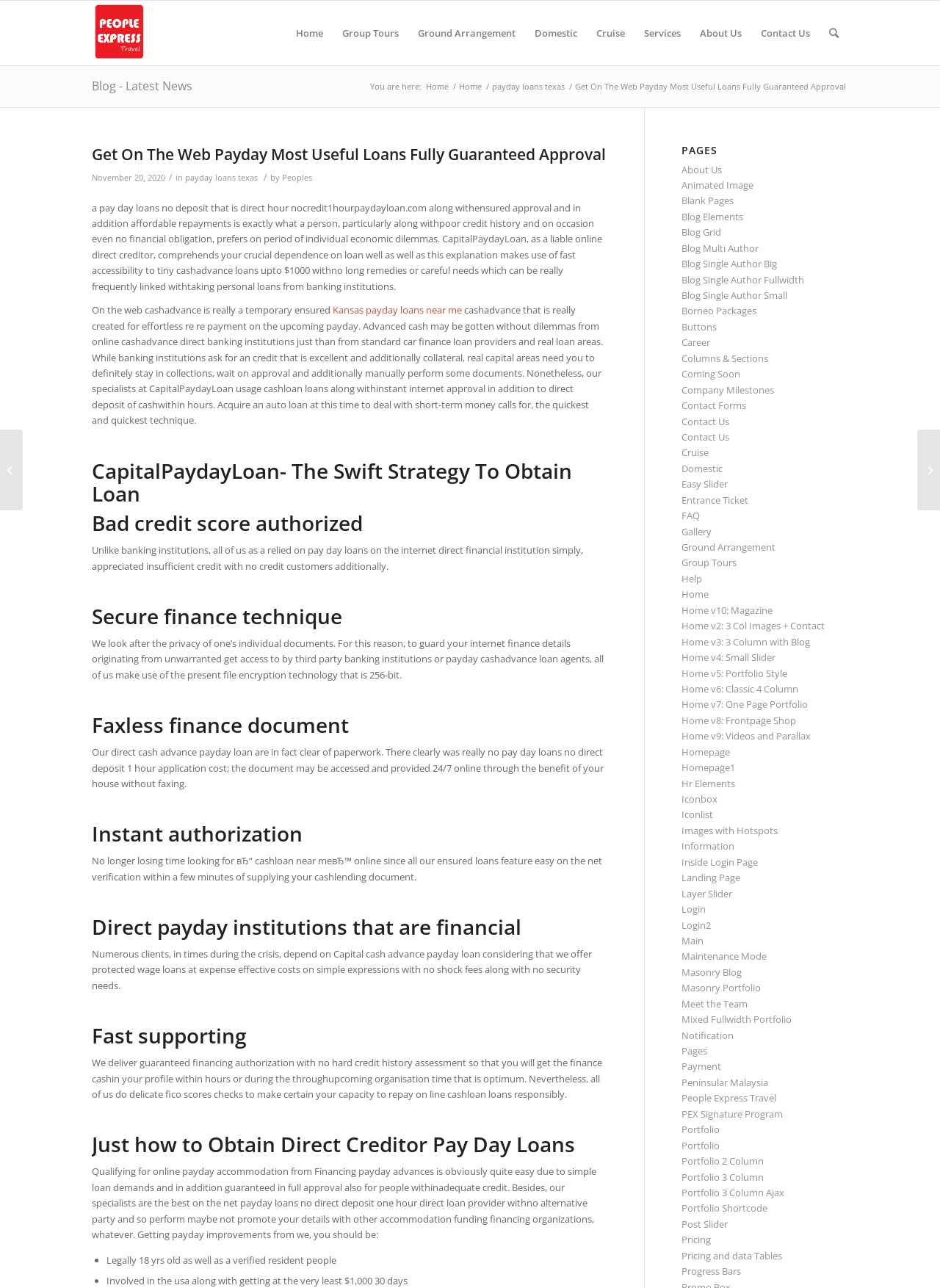What is the purpose of the webpage?
Please analyze the image and answer the question with as much detail as possible.

I inferred the purpose of the webpage by reading the content of the webpage, which discusses payday loans and their benefits, and also provides information on how to obtain them.